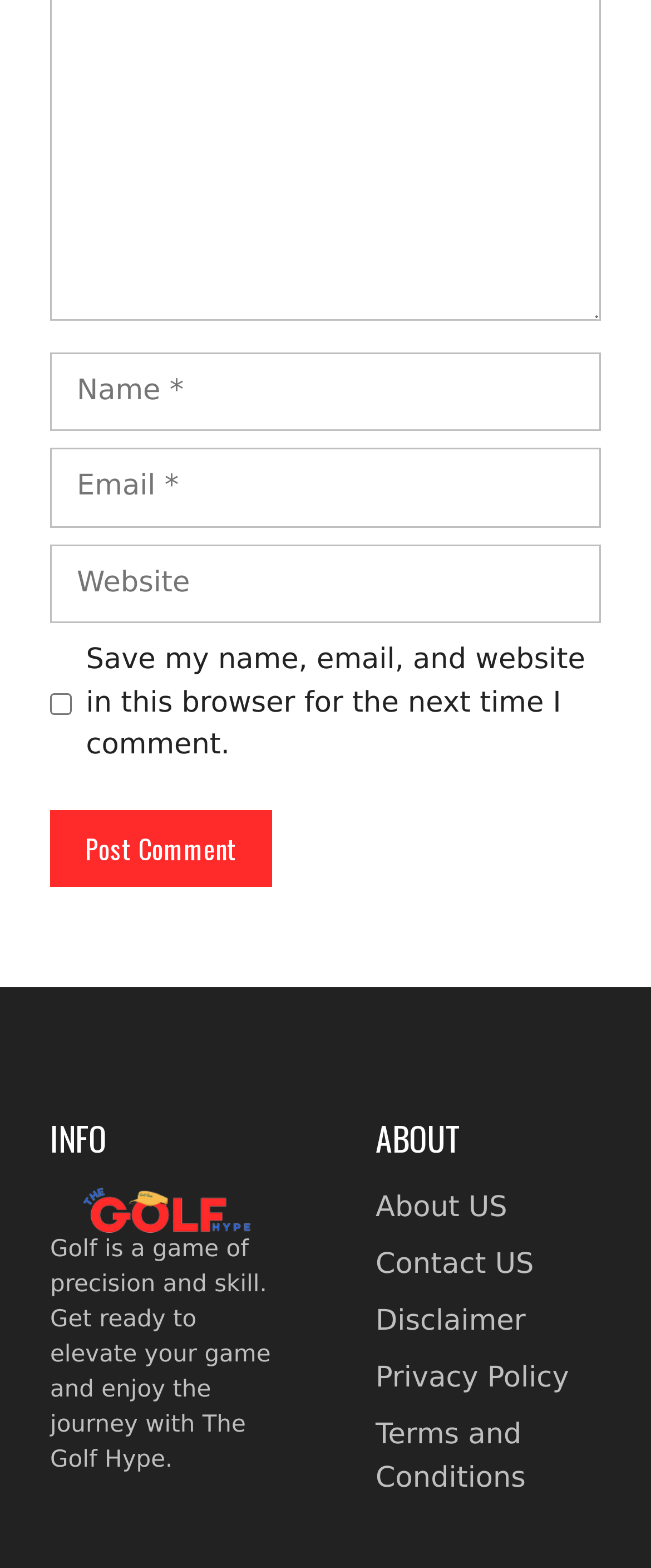Identify the bounding box coordinates of the area you need to click to perform the following instruction: "Post a comment".

[0.077, 0.517, 0.418, 0.566]